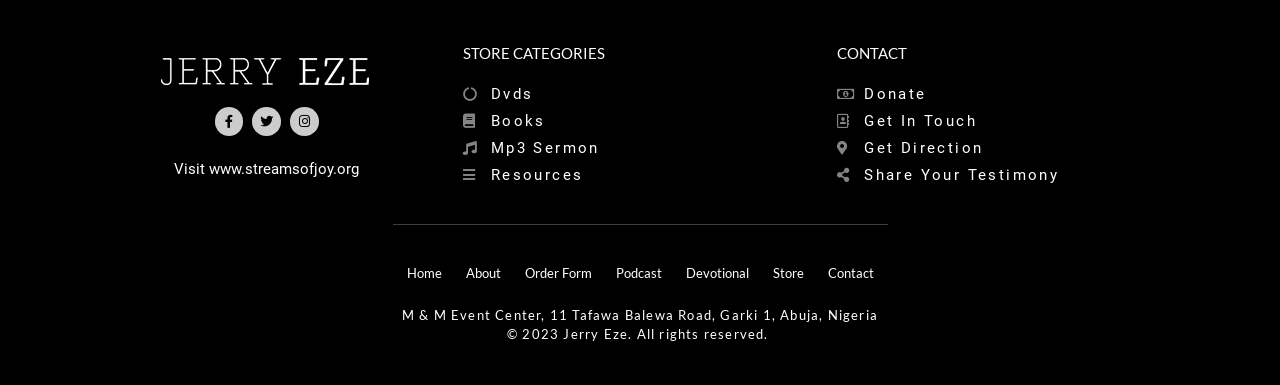Determine the bounding box of the UI element mentioned here: "Twitter". The coordinates must be in the format [left, top, right, bottom] with values ranging from 0 to 1.

[0.197, 0.278, 0.219, 0.352]